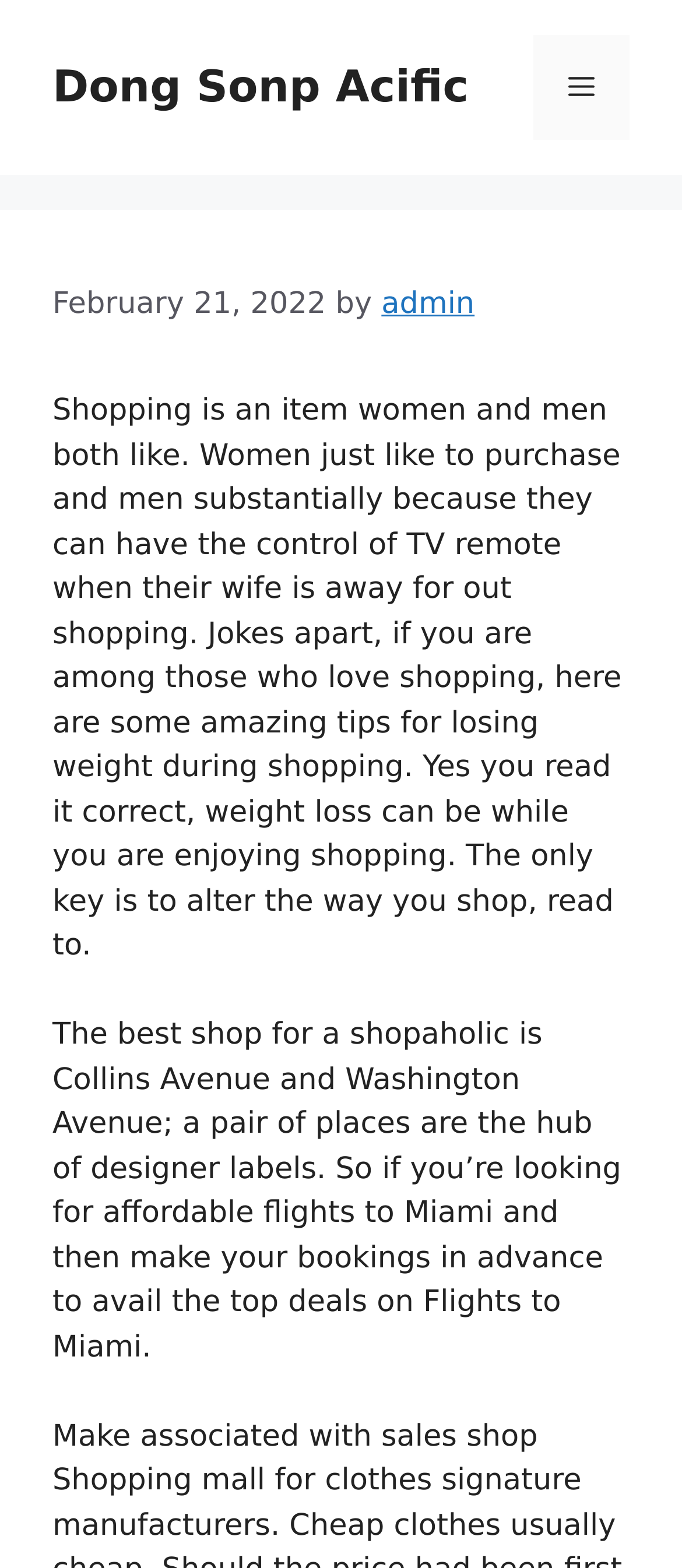Answer in one word or a short phrase: 
What is the location mentioned in the article?

Miami